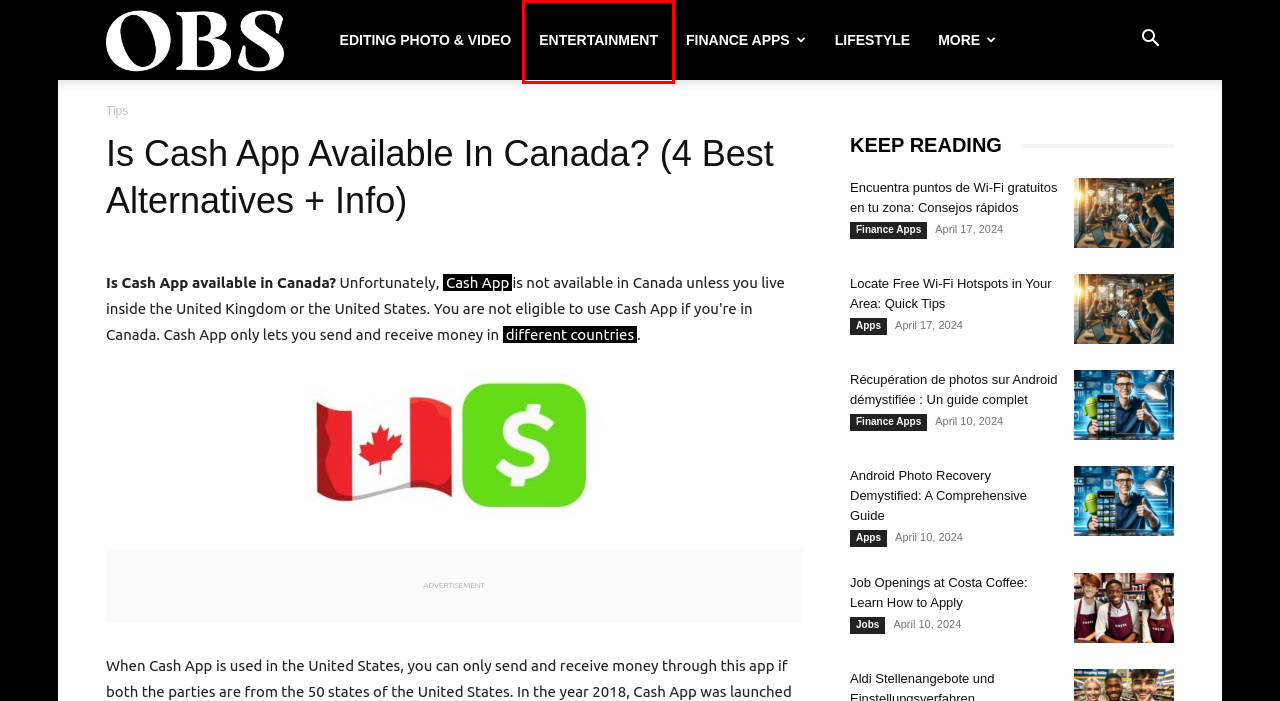Look at the given screenshot of a webpage with a red rectangle bounding box around a UI element. Pick the description that best matches the new webpage after clicking the element highlighted. The descriptions are:
A. OBS
B. Lifestyle Archives • OBS
C. Finance Apps Archives • OBS
D. FOOi
E. Entertainment Archives • OBS
F. Locate Free Wi-Fi Hotspots In Your Area: Quick Tips • OBS
G. Encuentra Puntos De Wi-Fi Gratuitos En Tu Zona: Consejos Rápidos • OBS
H. Apps Archives • OBS

E